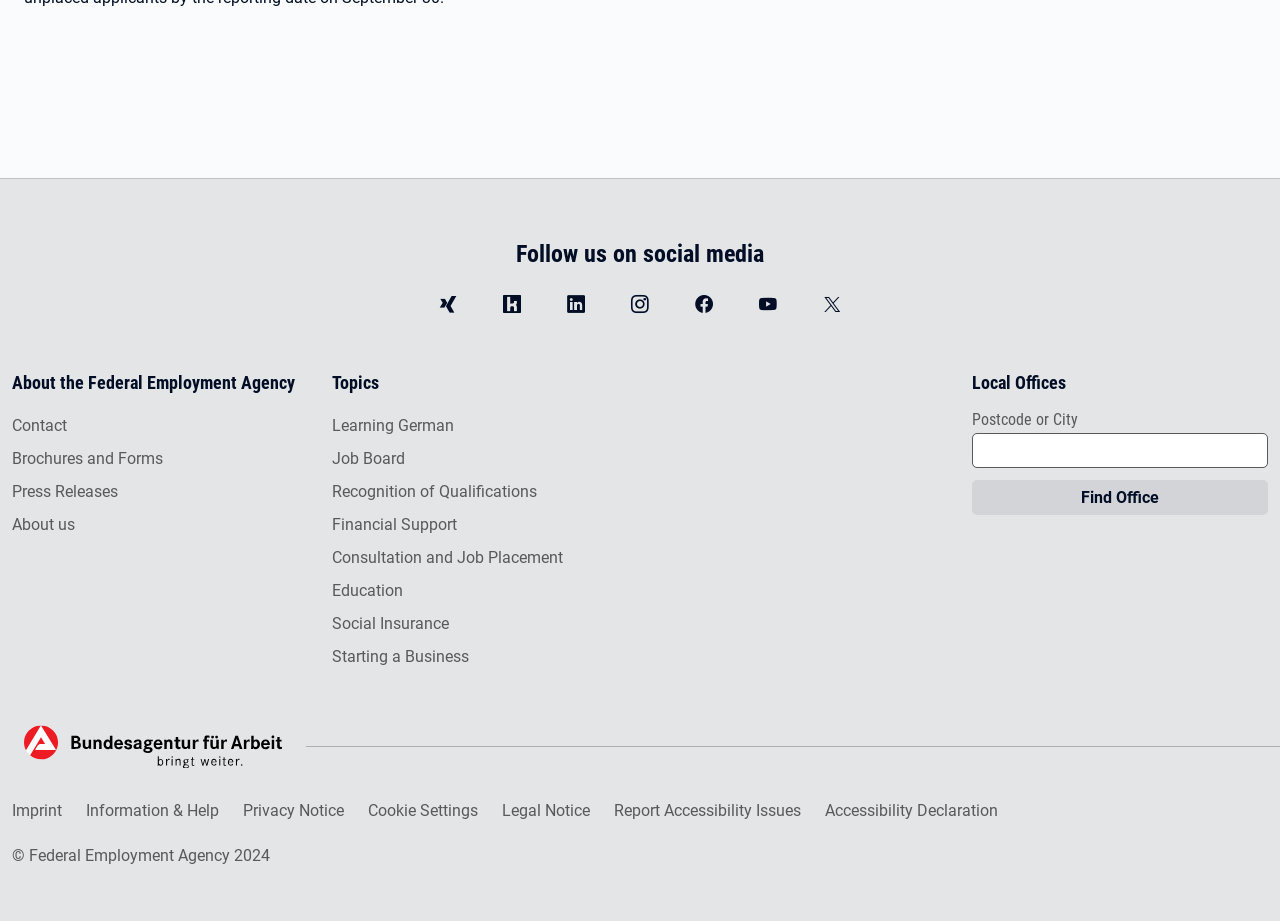Please identify the bounding box coordinates of the clickable region that I should interact with to perform the following instruction: "Get information about the Federal Employment Agency". The coordinates should be expressed as four float numbers between 0 and 1, i.e., [left, top, right, bottom].

[0.009, 0.404, 0.241, 0.614]